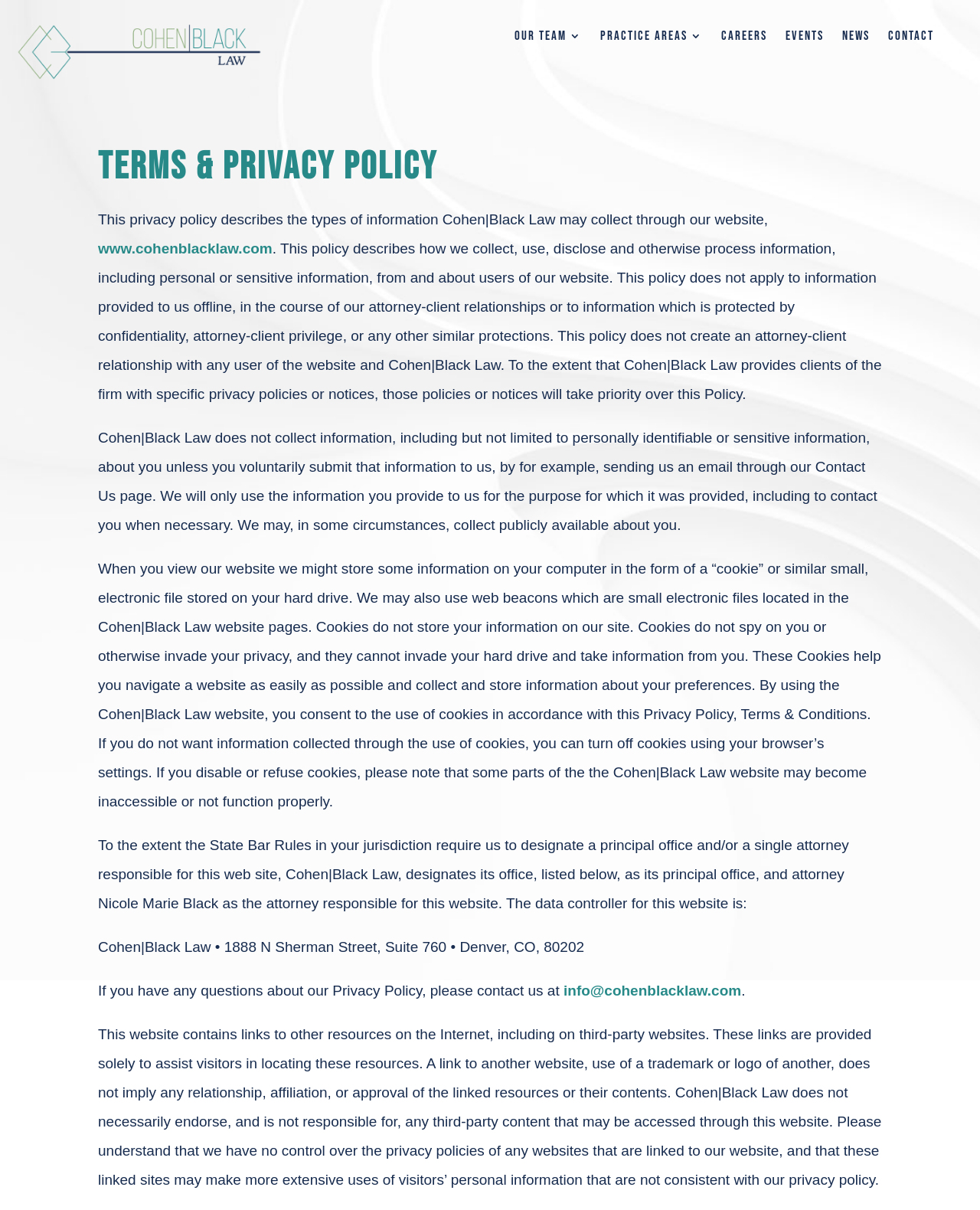Please determine the bounding box coordinates for the UI element described here. Use the format (top-left x, top-left y, bottom-right x, bottom-right y) with values bounded between 0 and 1: www.cohenblacklaw.com

[0.1, 0.198, 0.278, 0.212]